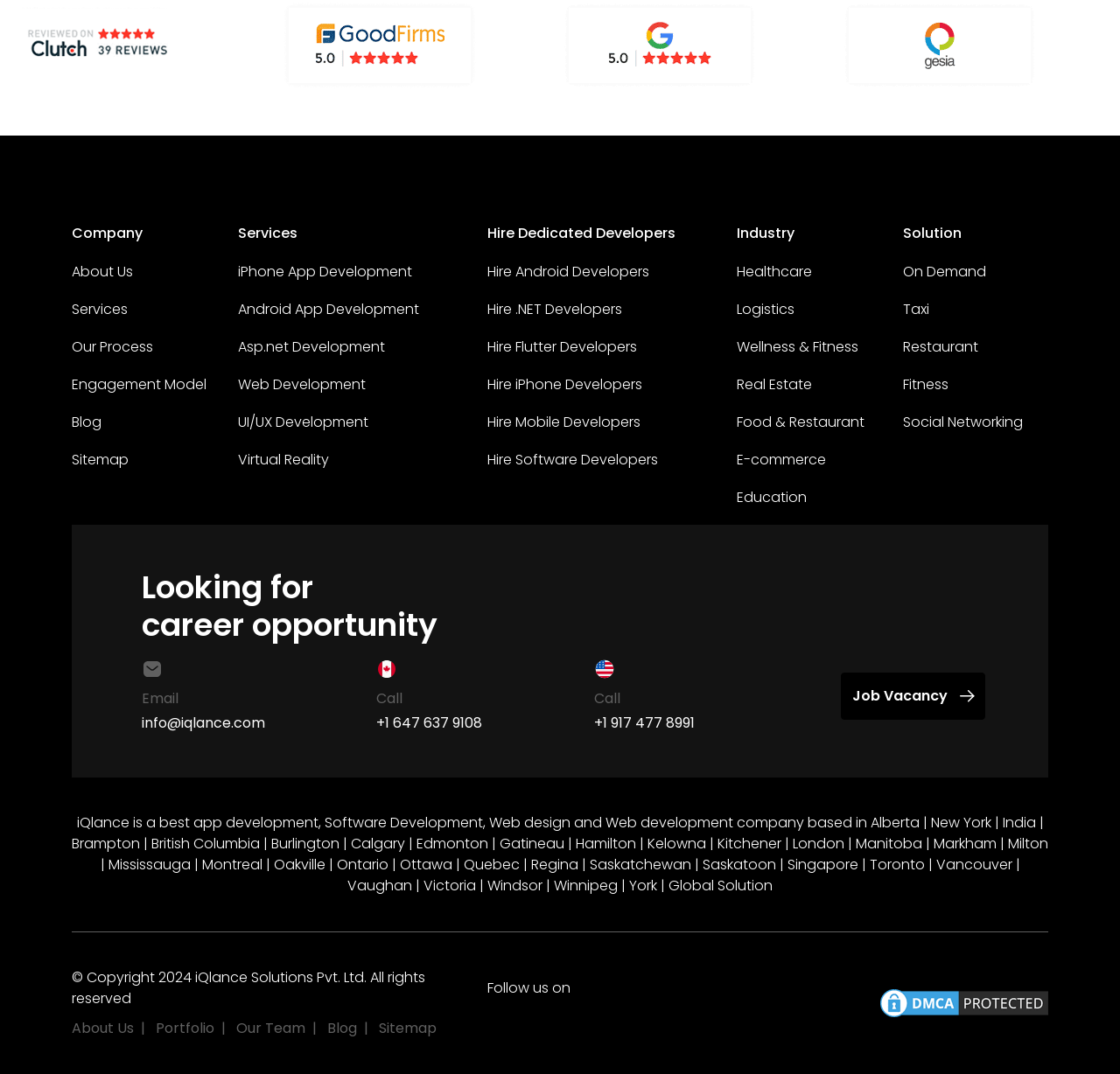Give the bounding box coordinates for this UI element: "Buy on Amazon". The coordinates should be four float numbers between 0 and 1, arranged as [left, top, right, bottom].

None